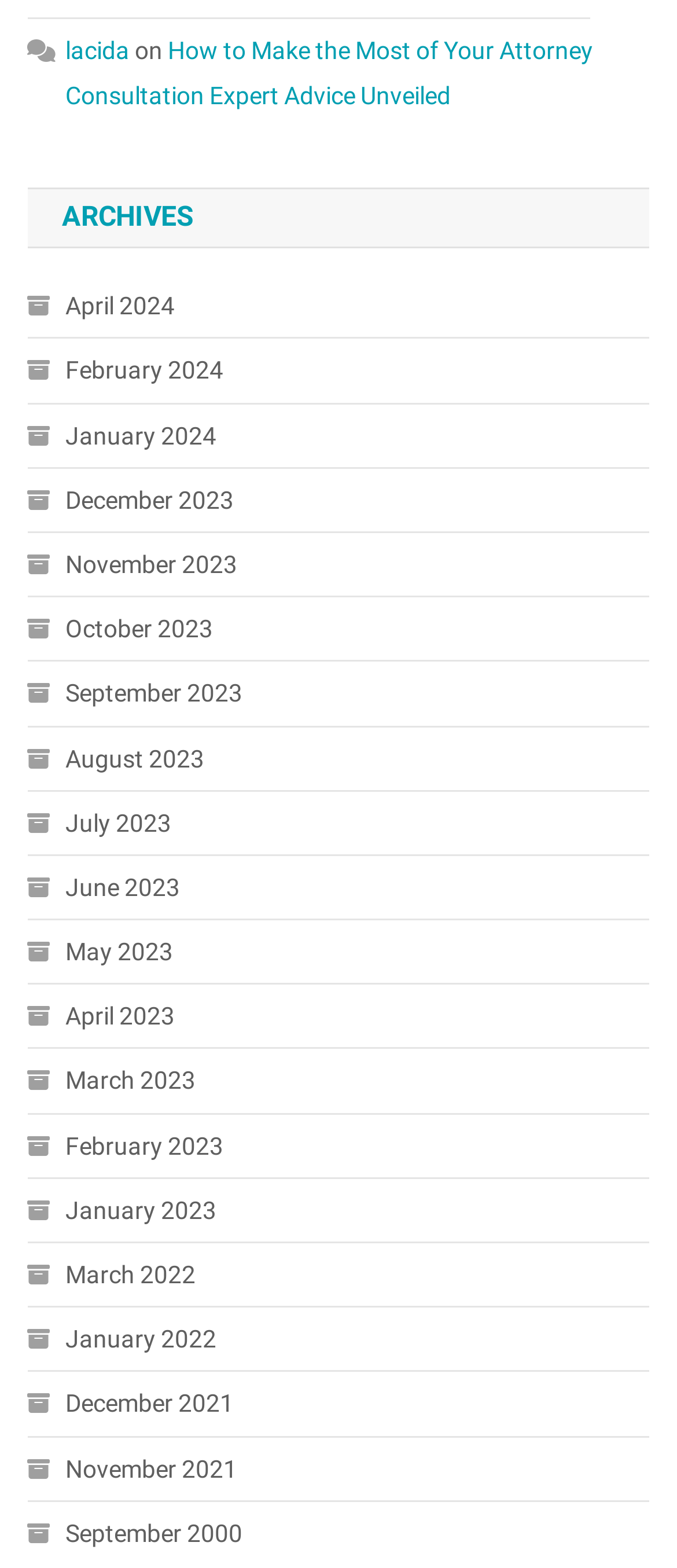Please find the bounding box coordinates of the clickable region needed to complete the following instruction: "visit lacida". The bounding box coordinates must consist of four float numbers between 0 and 1, i.e., [left, top, right, bottom].

[0.096, 0.024, 0.191, 0.041]